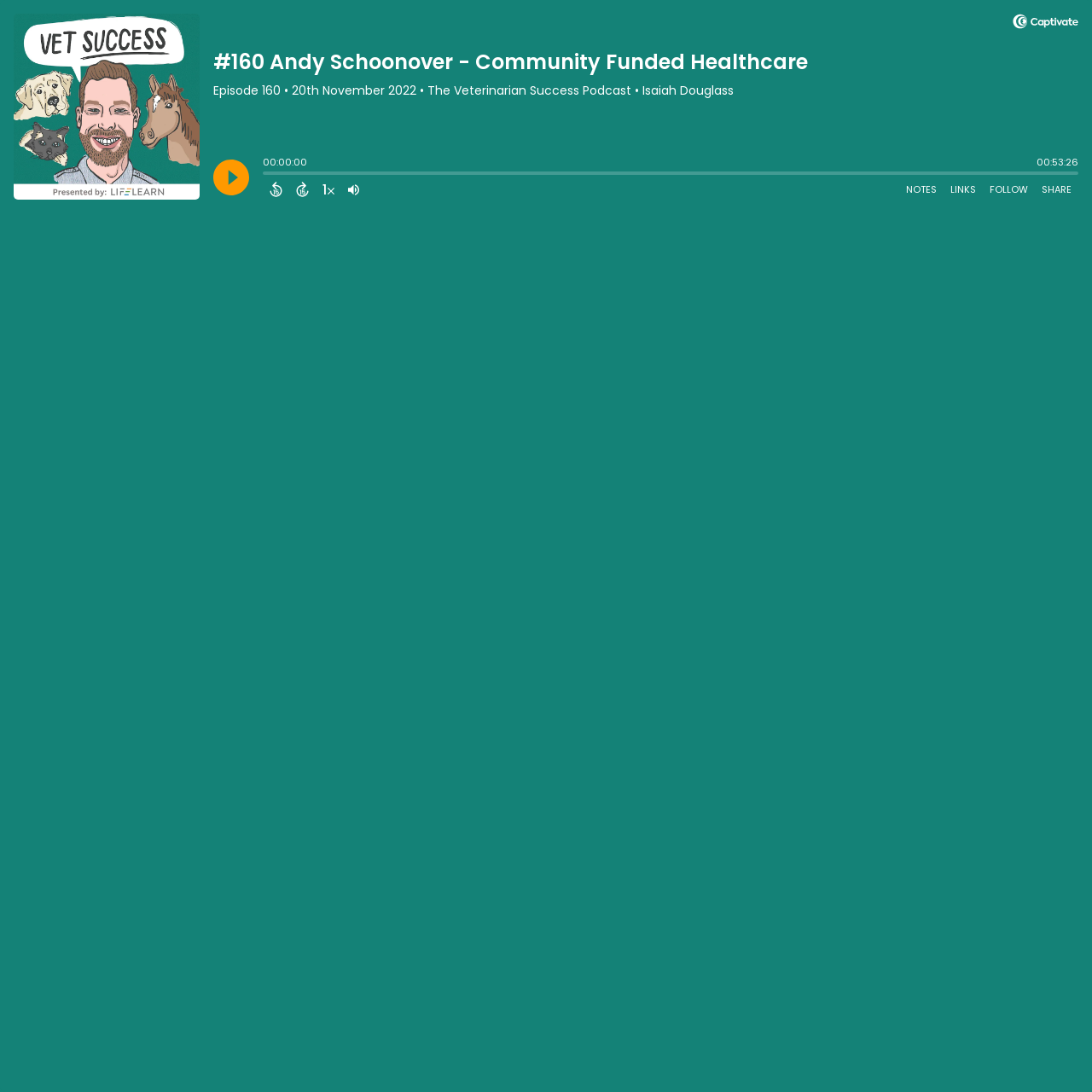Locate the bounding box coordinates of the clickable region necessary to complete the following instruction: "Share Episode". Provide the coordinates in the format of four float numbers between 0 and 1, i.e., [left, top, right, bottom].

[0.948, 0.164, 0.988, 0.183]